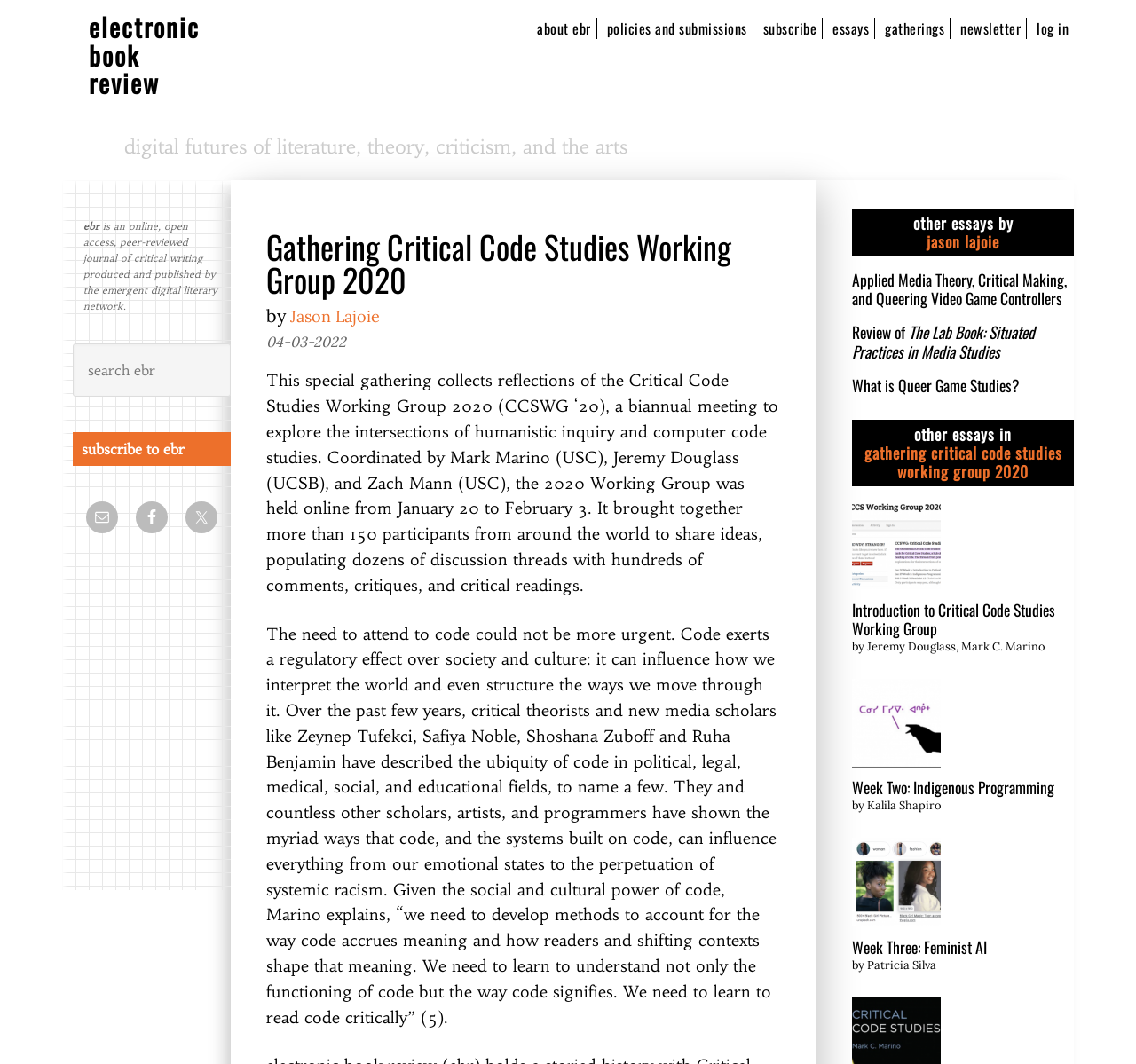How many social media platforms are linked in the secondary sidebar?
Could you answer the question in a detailed manner, providing as much information as possible?

I counted the number of social media platforms linked in the secondary sidebar by looking at the images and links with the 'Facebook', 'Twitter', and 'Email' labels. There are 3 social media platforms linked in total.